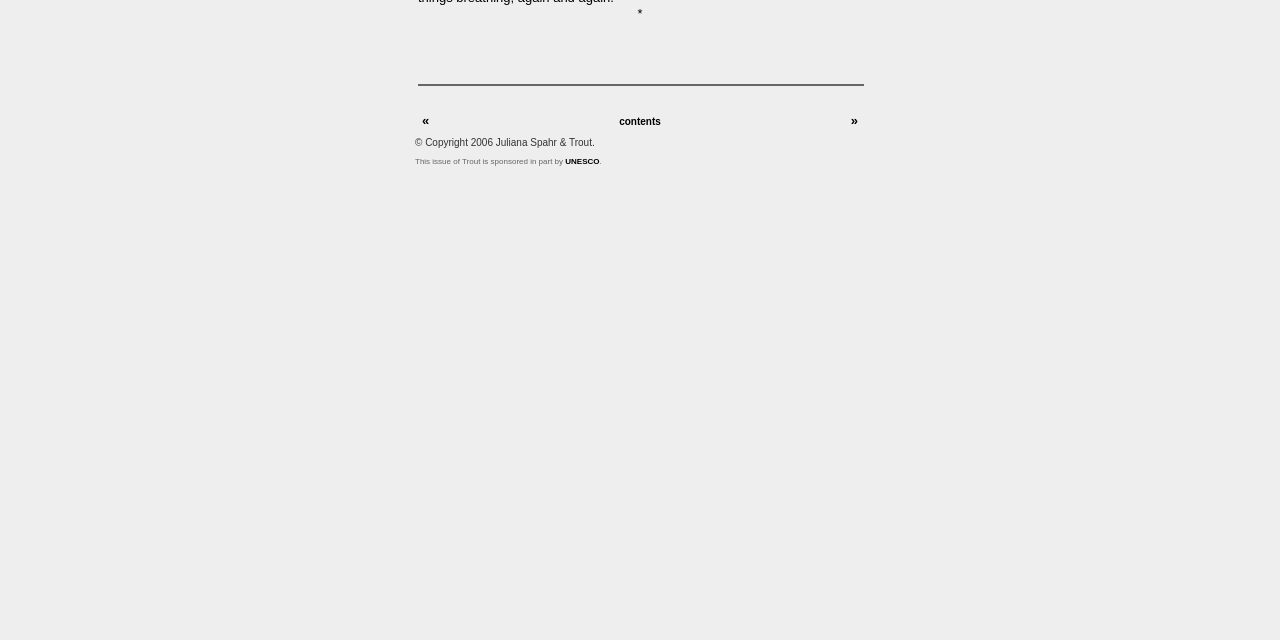From the element description contents, predict the bounding box coordinates of the UI element. The coordinates must be specified in the format (top-left x, top-left y, bottom-right x, bottom-right y) and should be within the 0 to 1 range.

[0.484, 0.174, 0.516, 0.2]